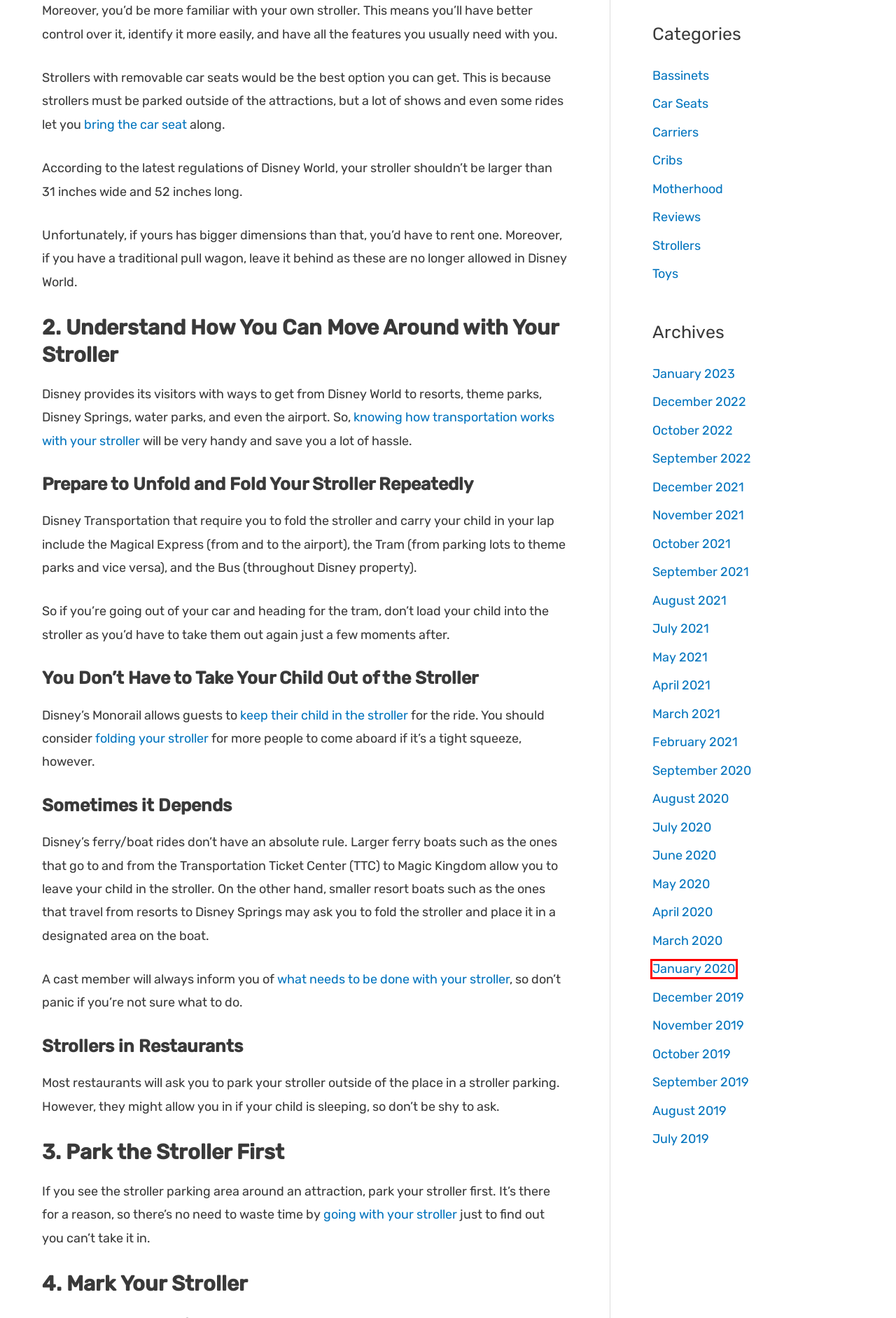Given a webpage screenshot with a red bounding box around a particular element, identify the best description of the new webpage that will appear after clicking on the element inside the red bounding box. Here are the candidates:
A. October 2019 - AllMomNeeds
B. February 2021 - AllMomNeeds
C. August 2021 - AllMomNeeds
D. January 2020 - AllMomNeeds
E. Car Seat Safety: Why Car Seats Are Crucial - AllMomNeeds
F. How to Keep Your Baby Safe in a Stroller - AllMomNeeds
G. September 2020 - AllMomNeeds
H. December 2021 - AllMomNeeds

D